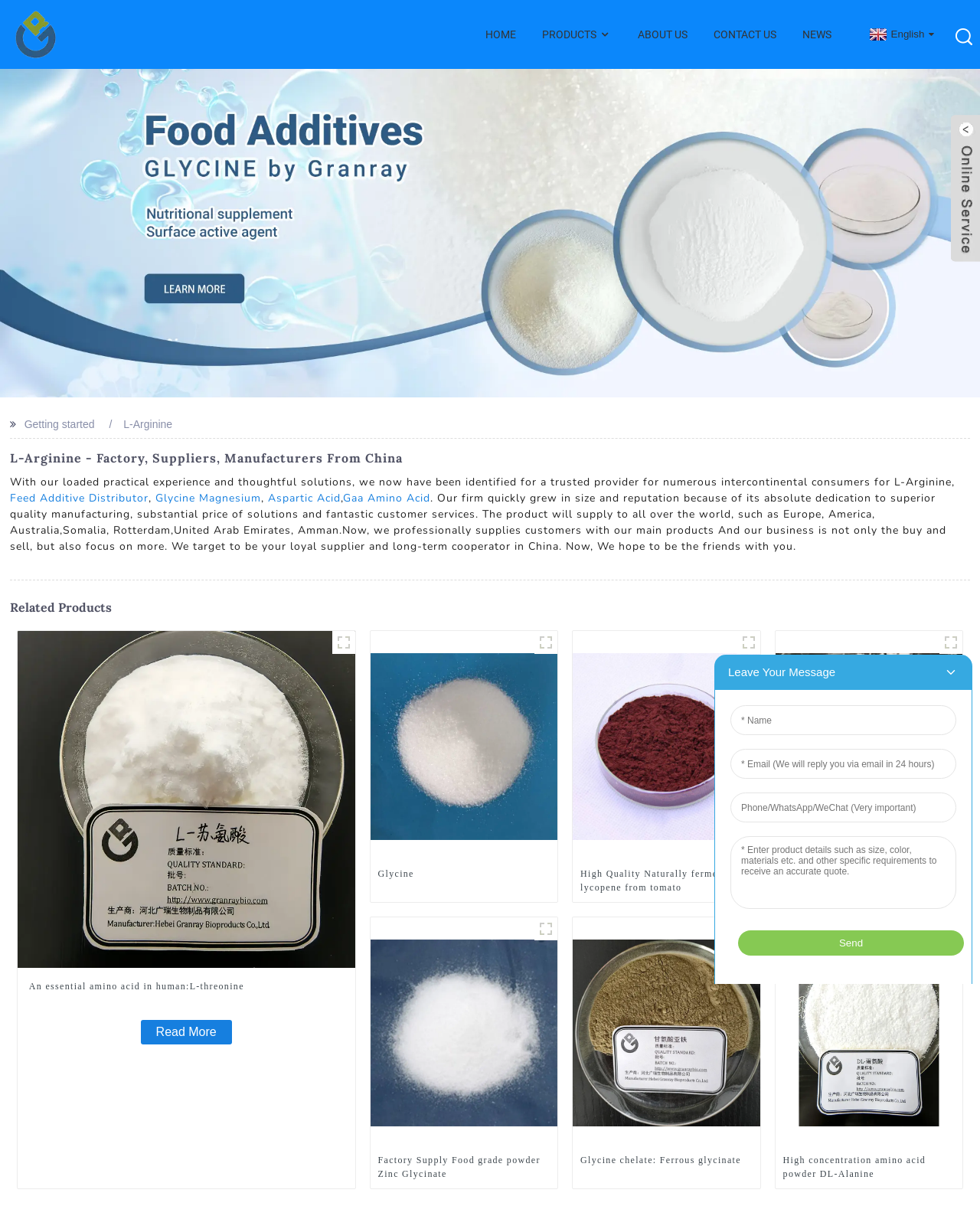Please identify the bounding box coordinates of the clickable element to fulfill the following instruction: "Check the Glycine product information". The coordinates should be four float numbers between 0 and 1, i.e., [left, top, right, bottom].

[0.386, 0.719, 0.561, 0.741]